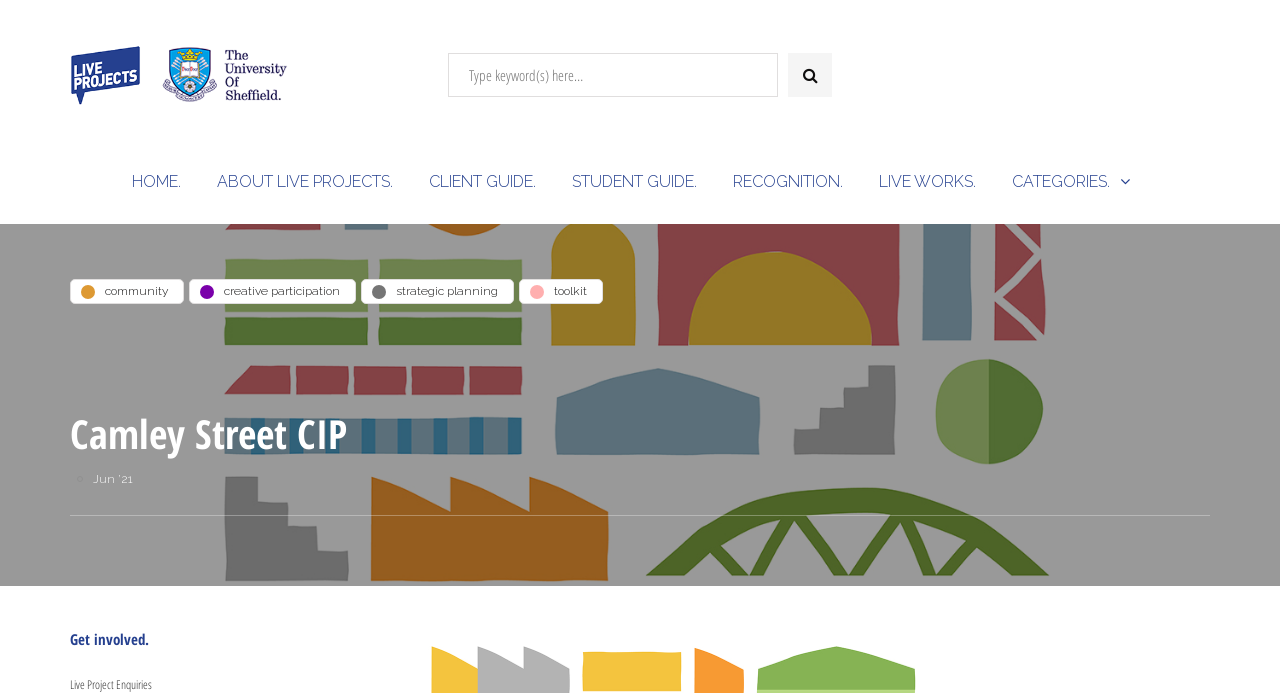Find the bounding box coordinates of the clickable area that will achieve the following instruction: "Click on the 'About us' link".

None